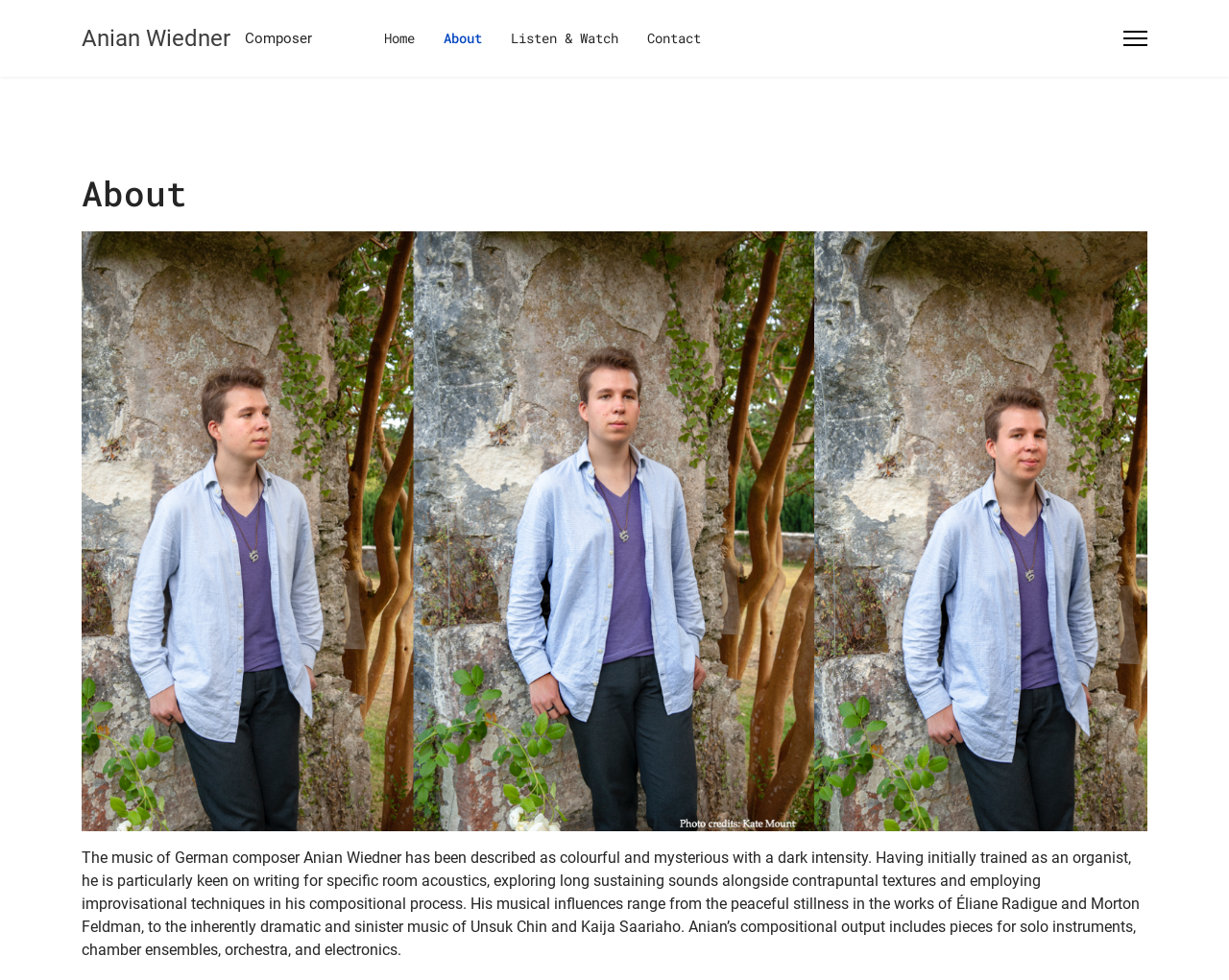Find the bounding box of the UI element described as follows: "title="qnips"".

None